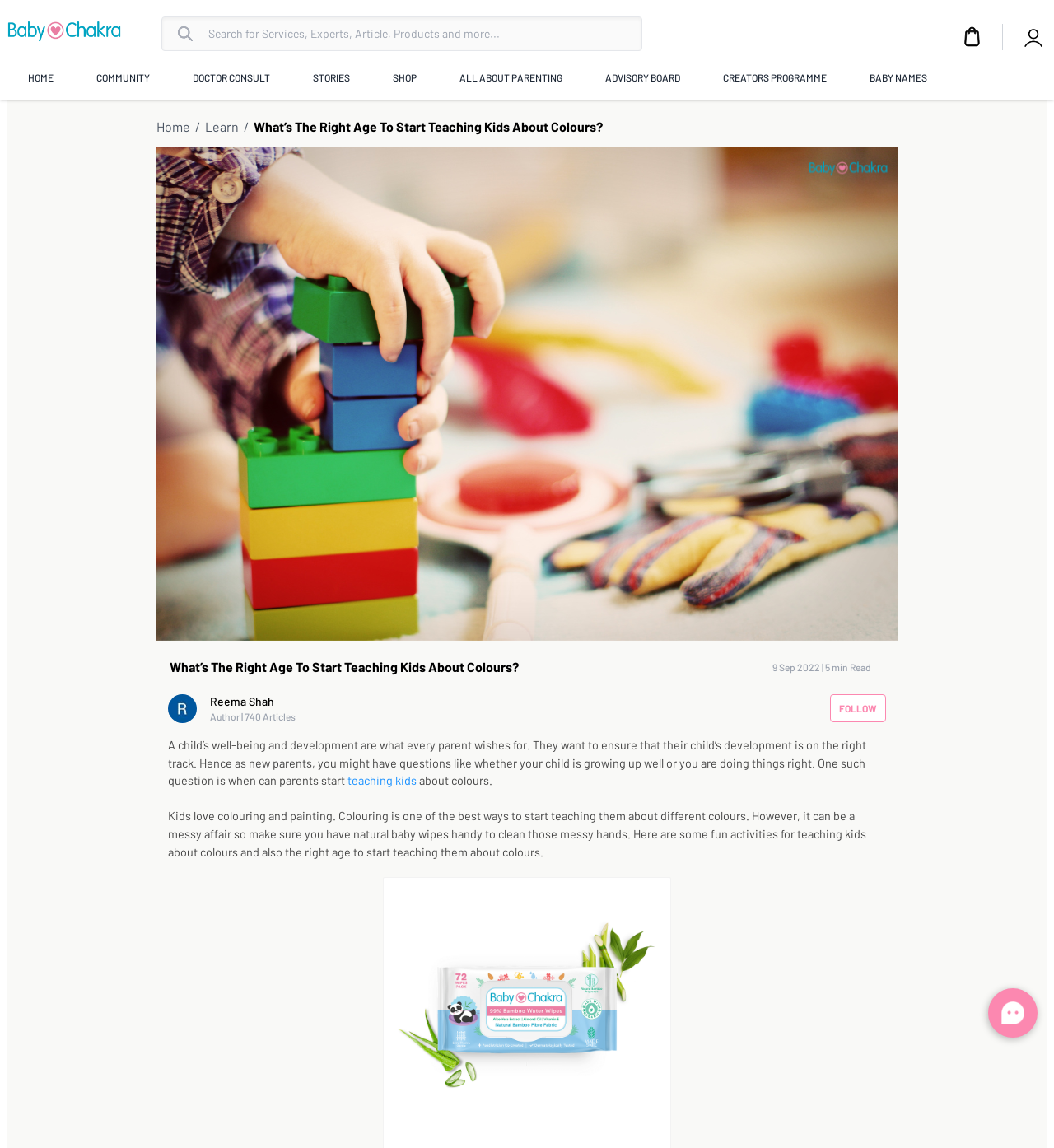Identify the bounding box coordinates of the section to be clicked to complete the task described by the following instruction: "Click the logo". The coordinates should be four float numbers between 0 and 1, formatted as [left, top, right, bottom].

[0.006, 0.007, 0.116, 0.047]